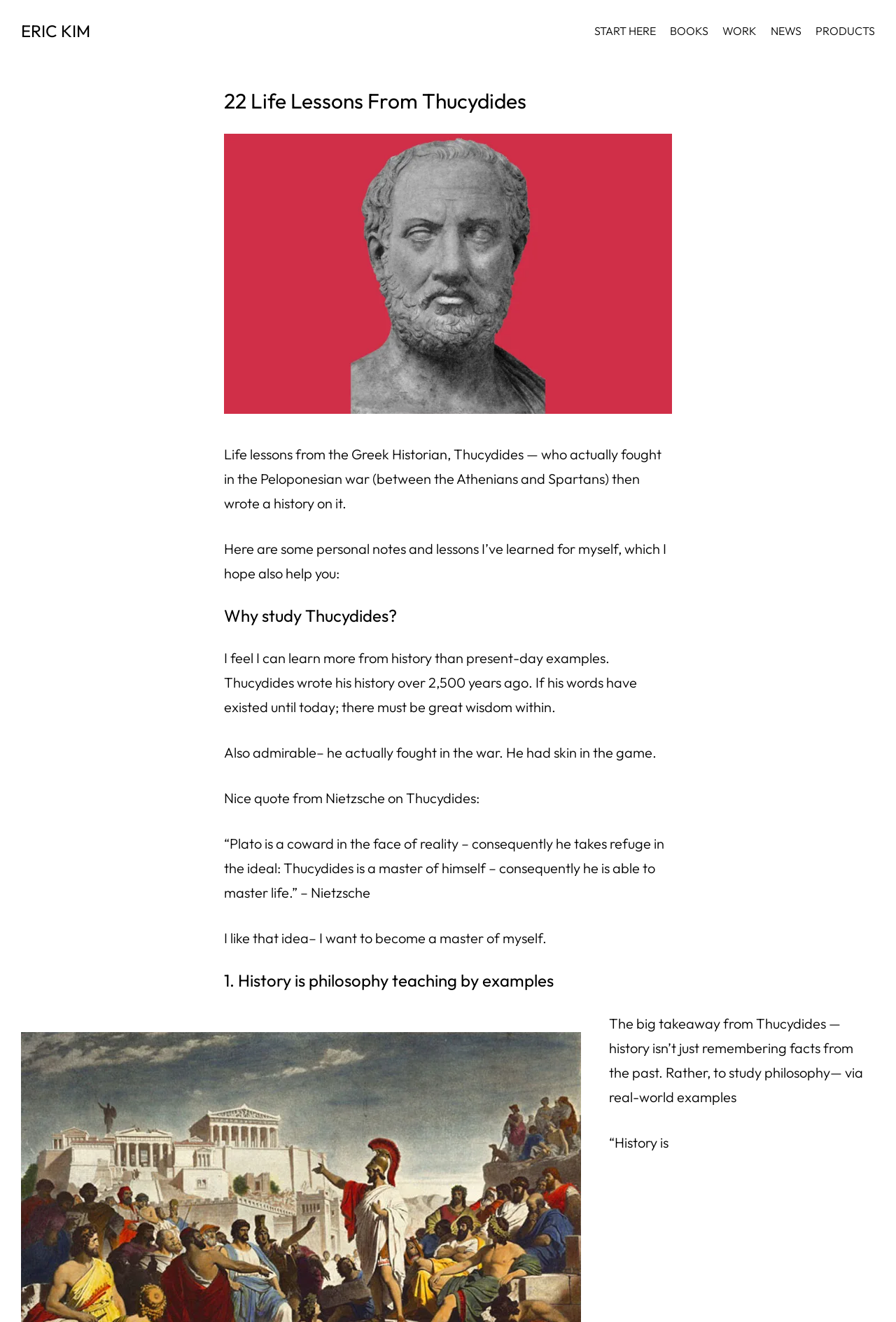Who wrote a history on the Peloponesian war?
Please provide a single word or phrase in response based on the screenshot.

Thucydides